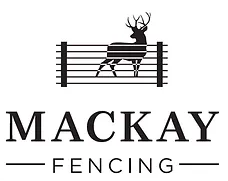Respond with a single word or phrase:
Is the company name in lowercase letters?

No